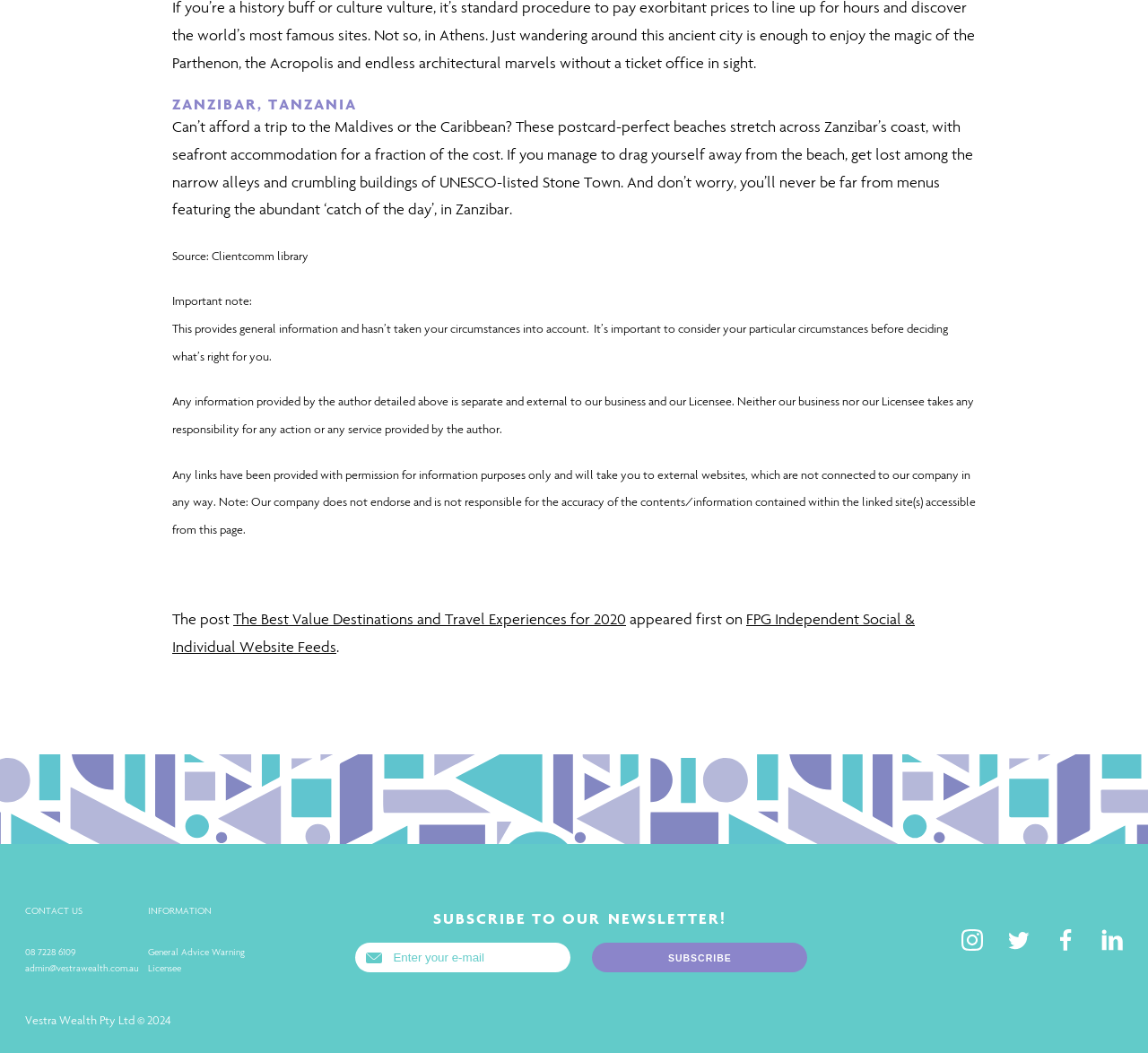Please identify the bounding box coordinates of the element I need to click to follow this instruction: "Read the 'General Advice Warning'".

[0.129, 0.899, 0.213, 0.91]